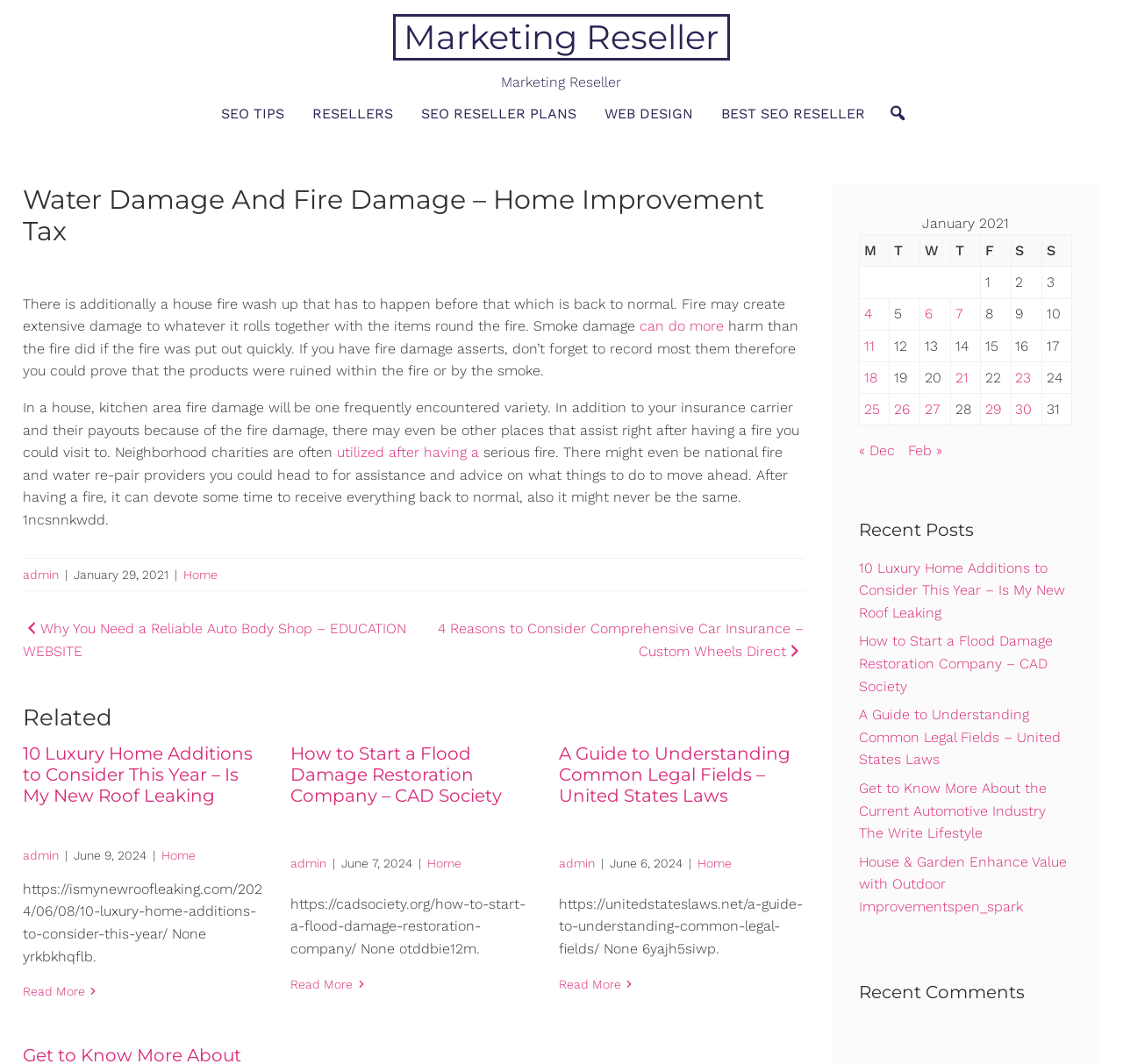What is the topic of the main article?
Provide an in-depth answer to the question, covering all aspects.

The main article is about fire damage and its effects on homes, including the importance of recording damages for insurance purposes and seeking help from national fire and water repair providers.